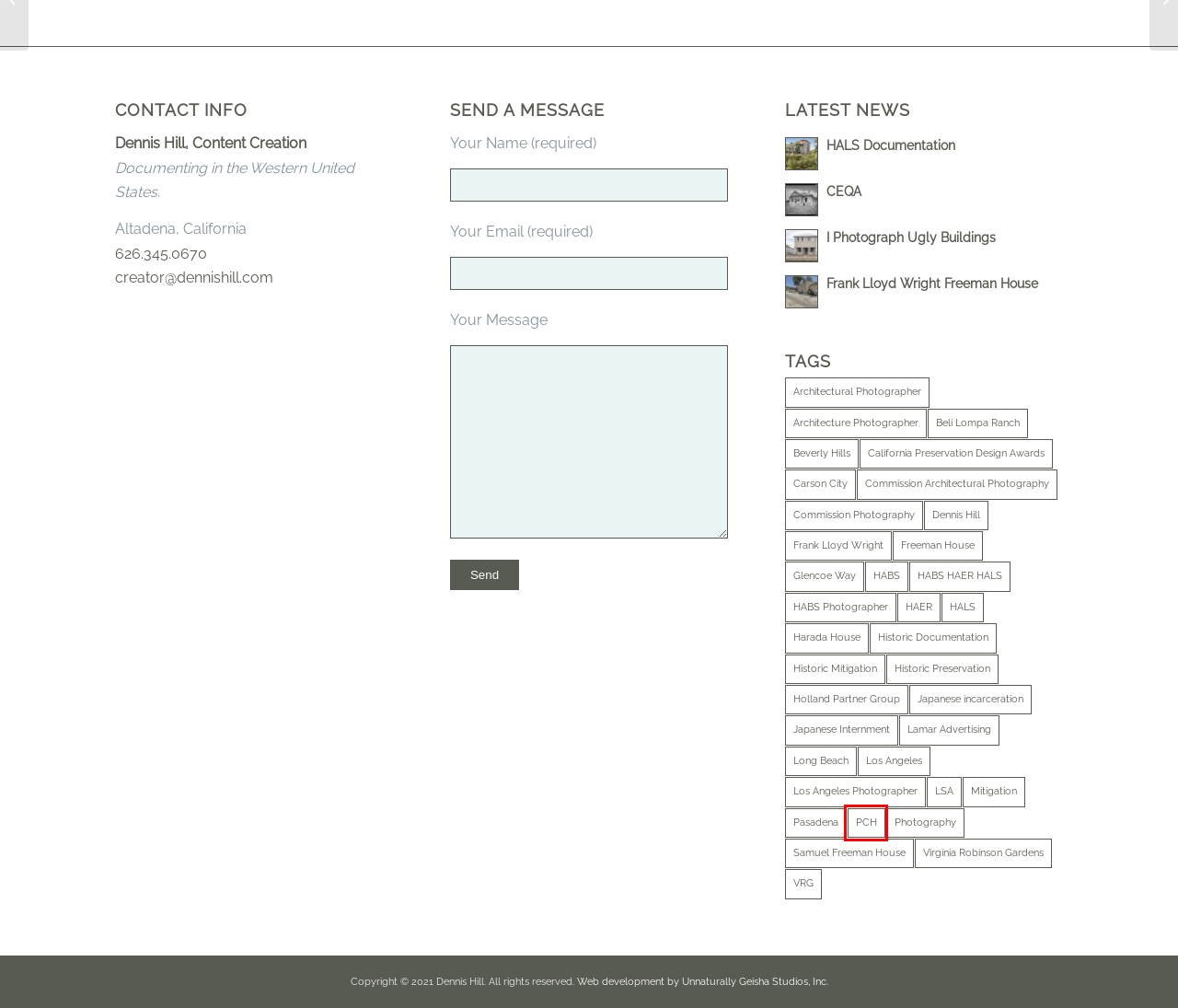Examine the screenshot of the webpage, noting the red bounding box around a UI element. Pick the webpage description that best matches the new page after the element in the red bounding box is clicked. Here are the candidates:
A. Japanese Internment Archives - DennisHill
B. PCH Archives - DennisHill
C. Photography Archives - DennisHill
D. Los Angeles Photographer Archives - DennisHill
E. Carson City Archives - DennisHill
F. Commission Photography Archives - DennisHill
G. Historic Documentation Archives - DennisHill
H. Commission Architectural Photography Archives - DennisHill

B